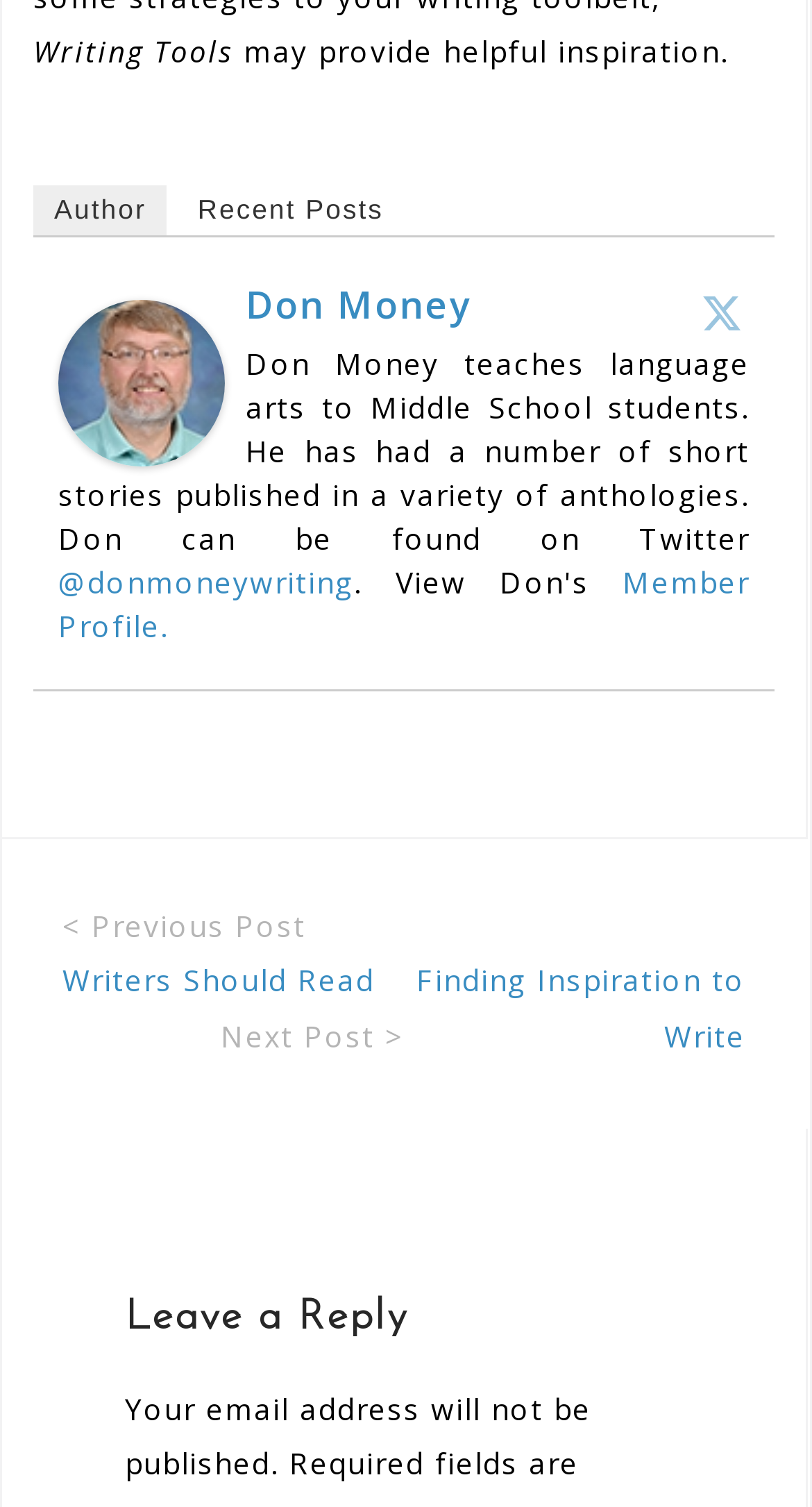Please find and report the bounding box coordinates of the element to click in order to perform the following action: "Read recent posts". The coordinates should be expressed as four float numbers between 0 and 1, in the format [left, top, right, bottom].

[0.218, 0.123, 0.498, 0.156]